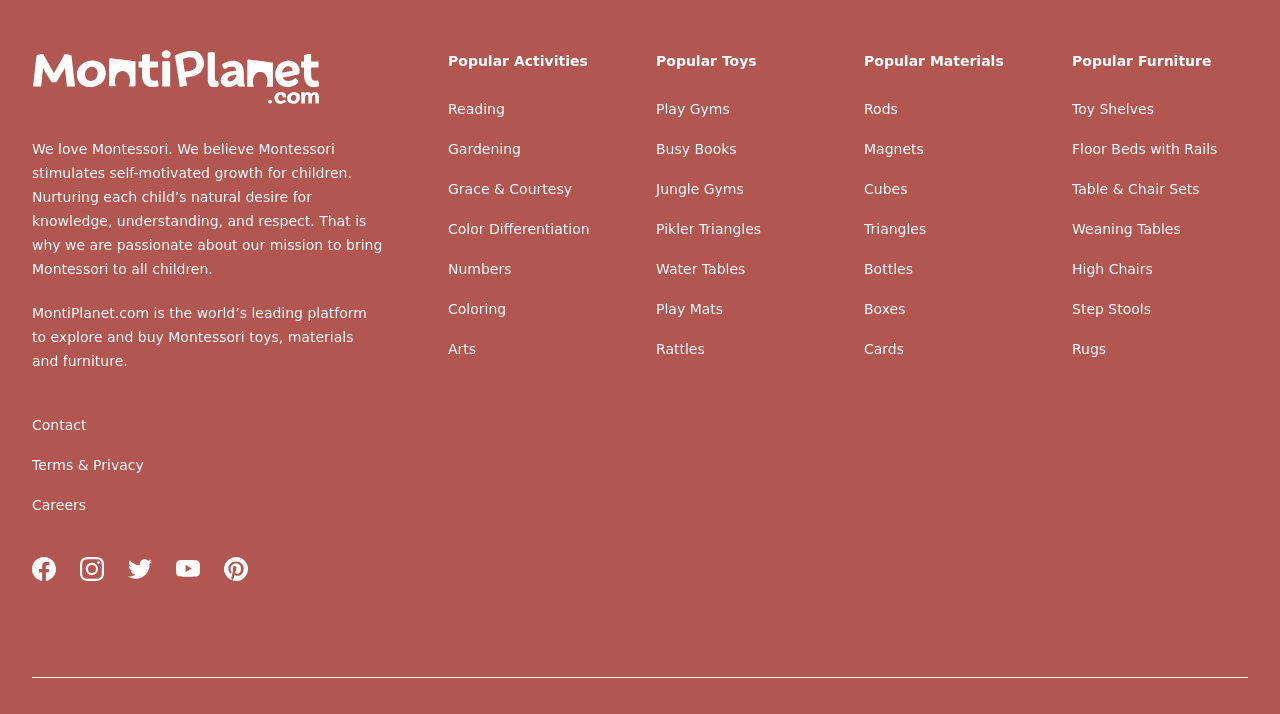Please find the bounding box for the UI component described as follows: "High Chairs".

[0.838, 0.365, 0.901, 0.388]